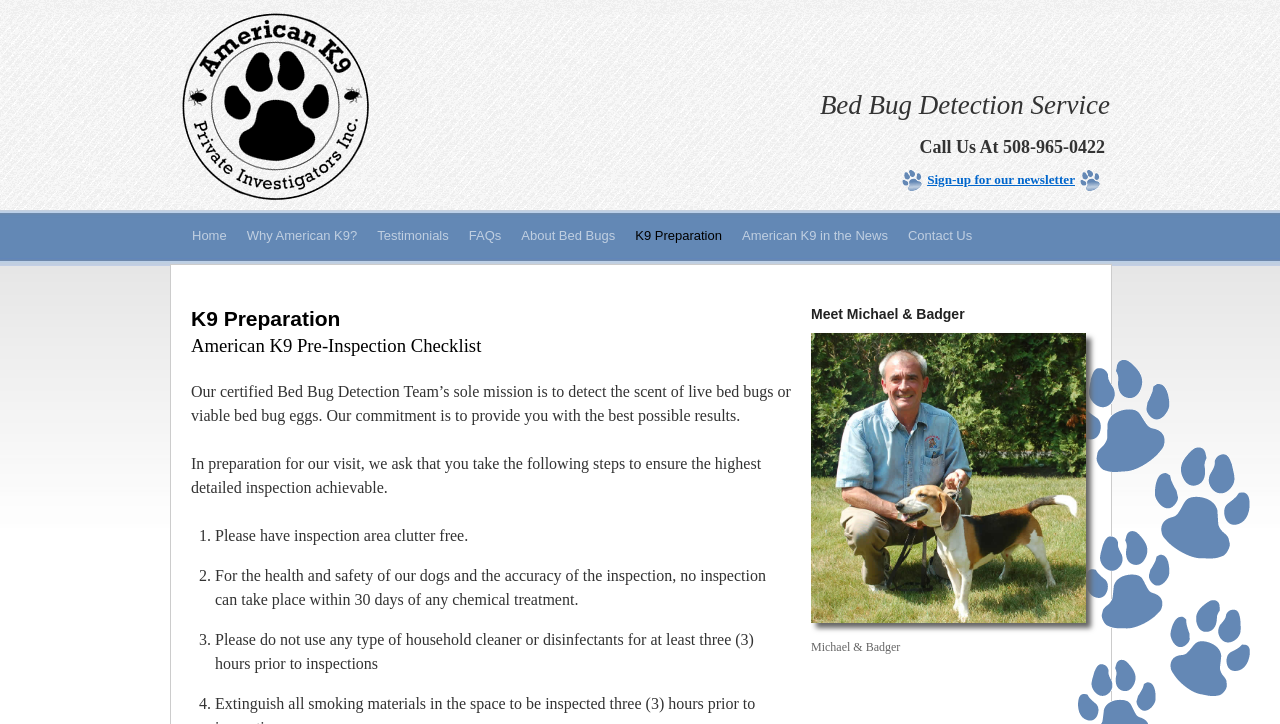Determine the bounding box coordinates of the UI element described by: "Skip to content".

[0.132, 0.285, 0.148, 0.517]